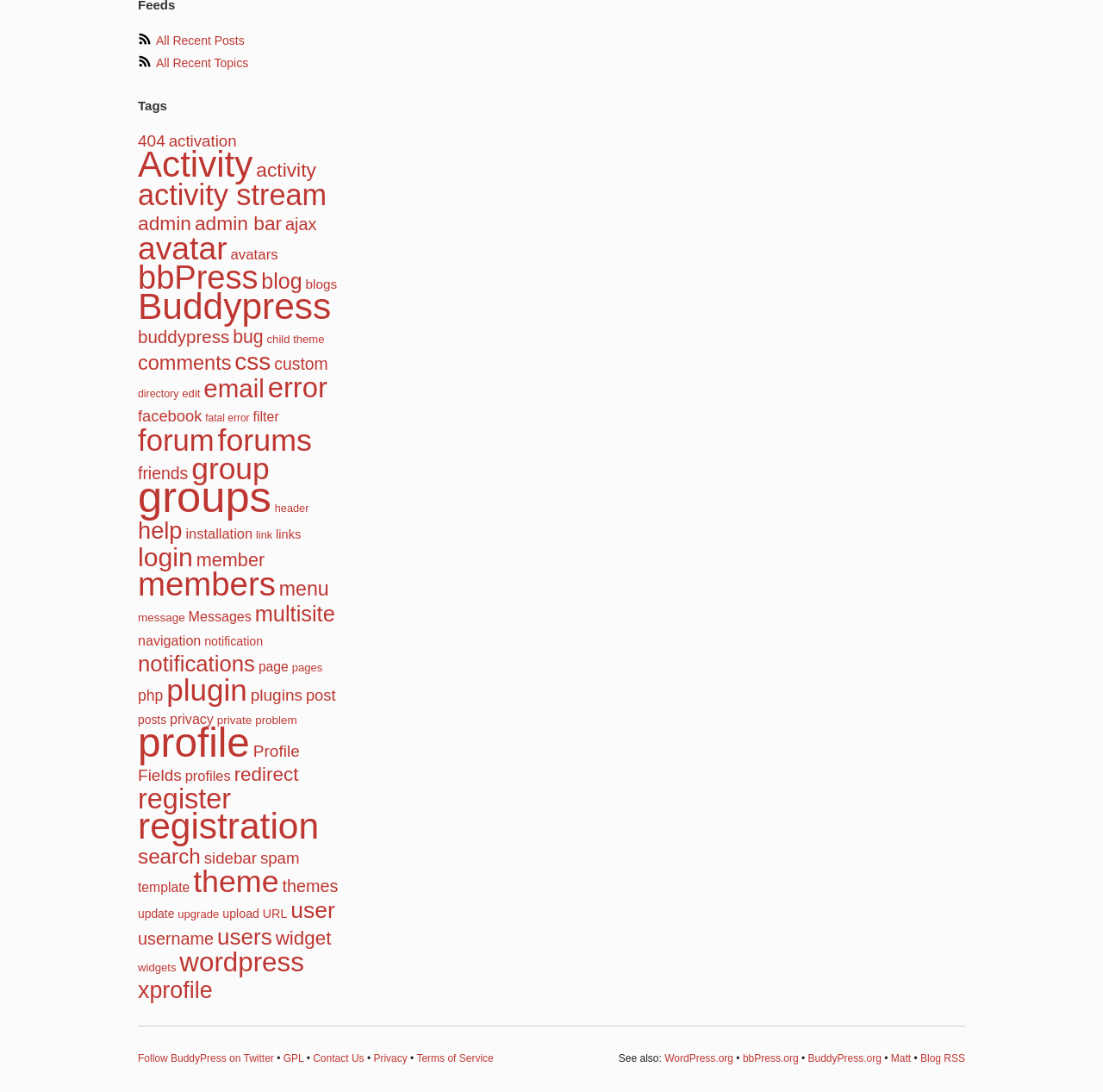For the element described, predict the bounding box coordinates as (top-left x, top-left y, bottom-right x, bottom-right y). All values should be between 0 and 1. Element description: Follow BuddyPress on Twitter

[0.125, 0.964, 0.248, 0.975]